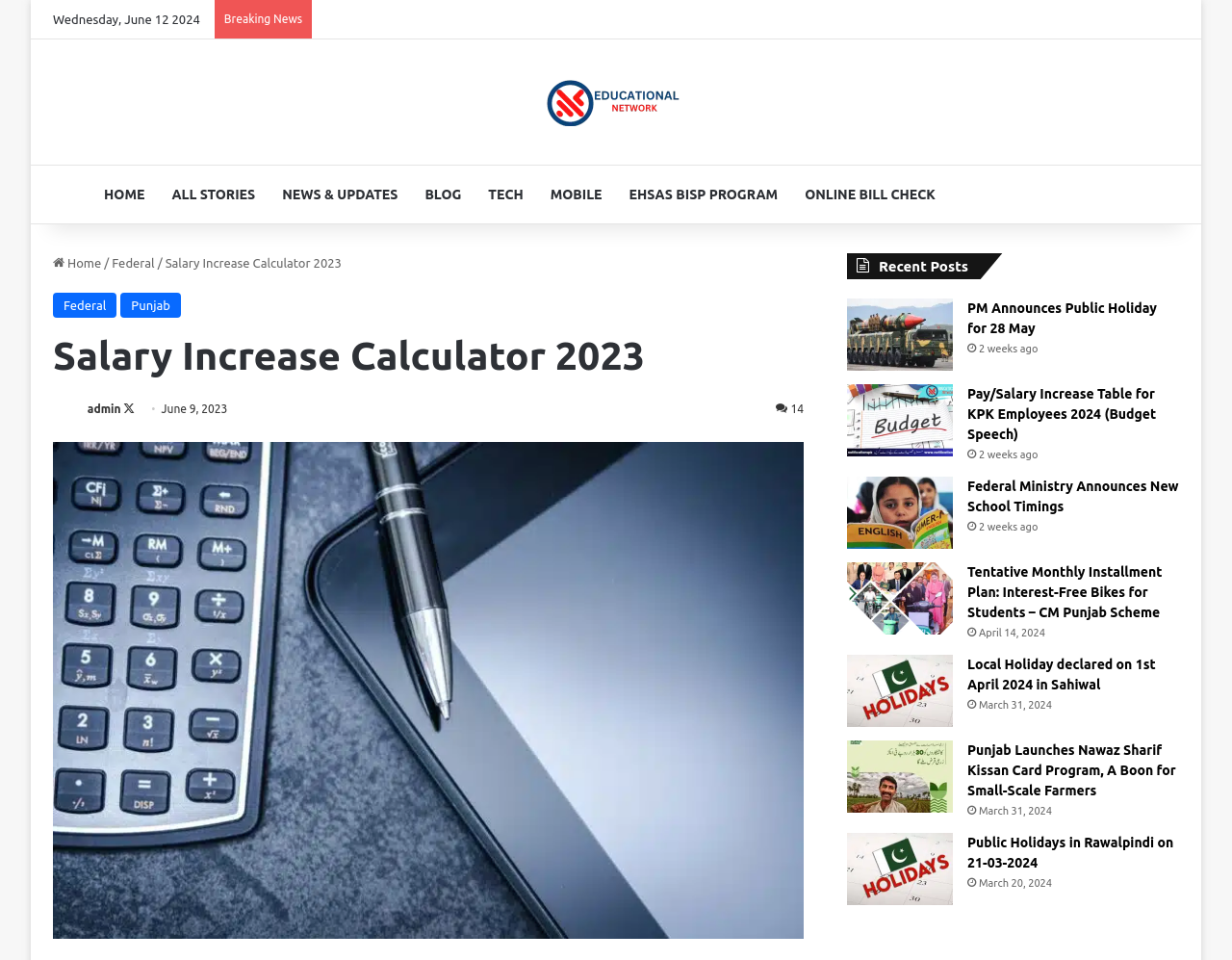Provide the bounding box for the UI element matching this description: "News & Updates".

[0.218, 0.173, 0.334, 0.233]